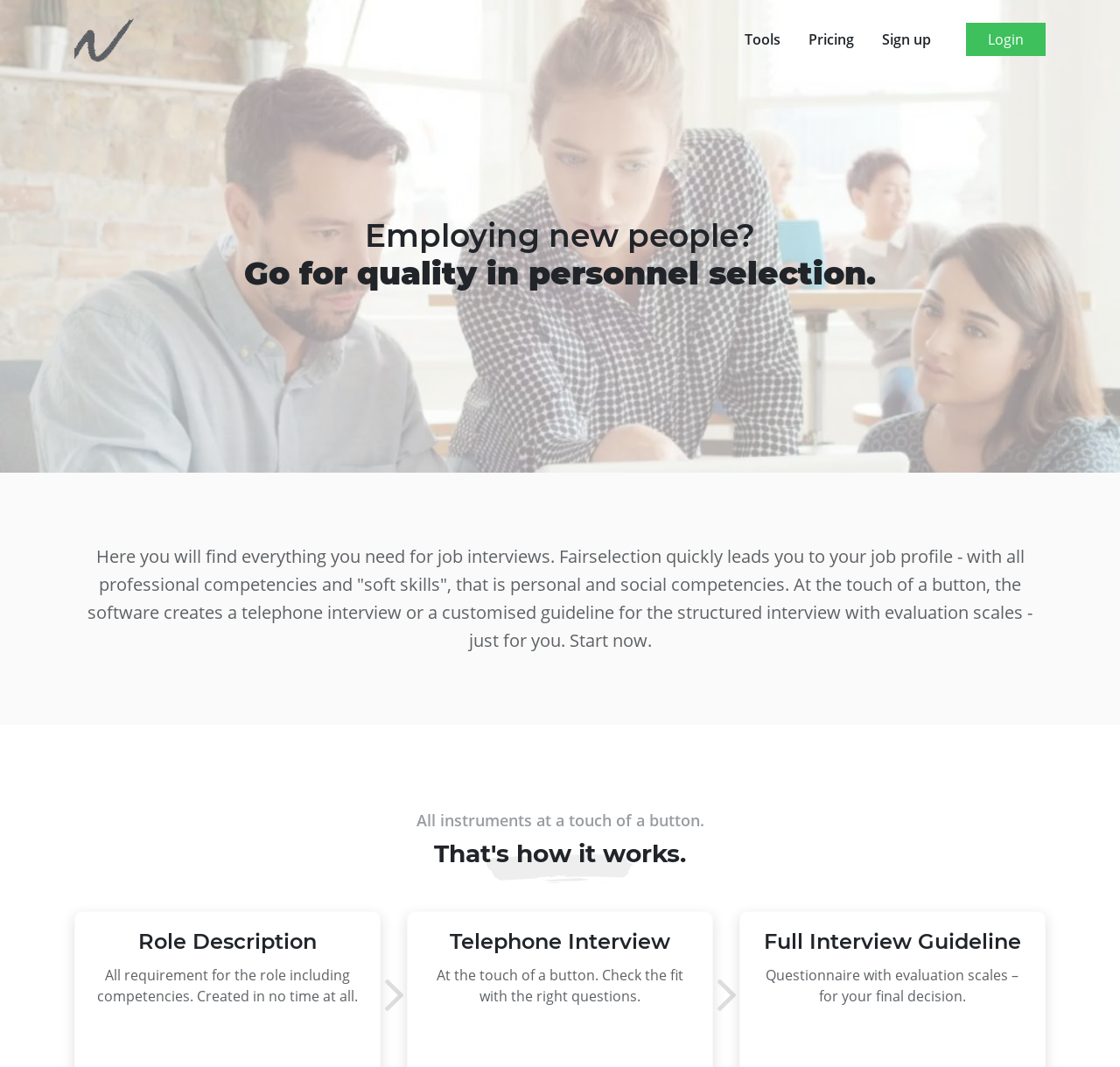Please use the details from the image to answer the following question comprehensively:
What is the benefit of using this website's tools?

According to the webpage, using this website's tools can help employers find quality personnel by providing a structured approach to job interviews, including the consideration of soft skills and professional competencies.